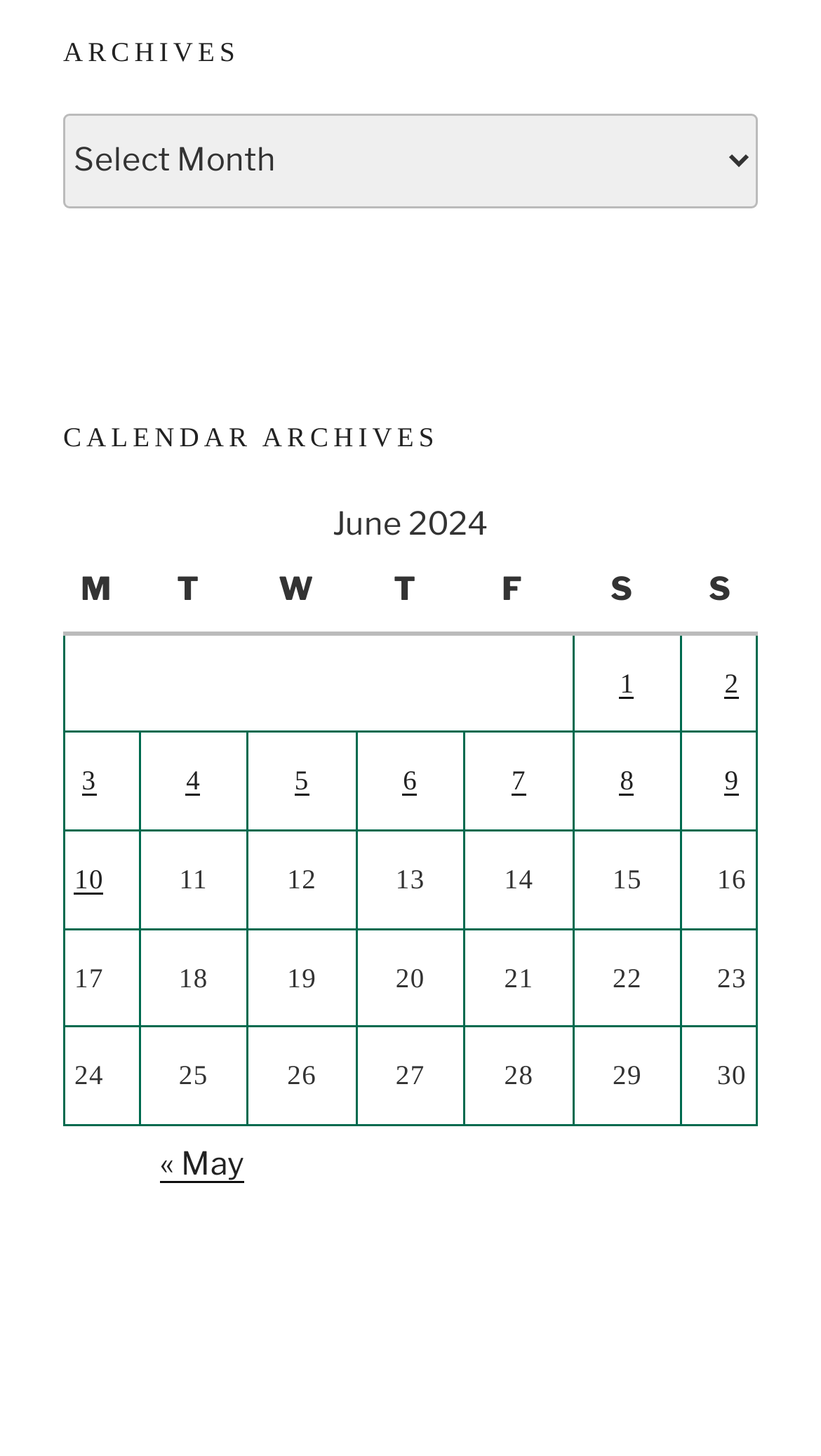Please predict the bounding box coordinates of the element's region where a click is necessary to complete the following instruction: "View calendar archives". The coordinates should be represented by four float numbers between 0 and 1, i.e., [left, top, right, bottom].

[0.077, 0.288, 0.923, 0.314]